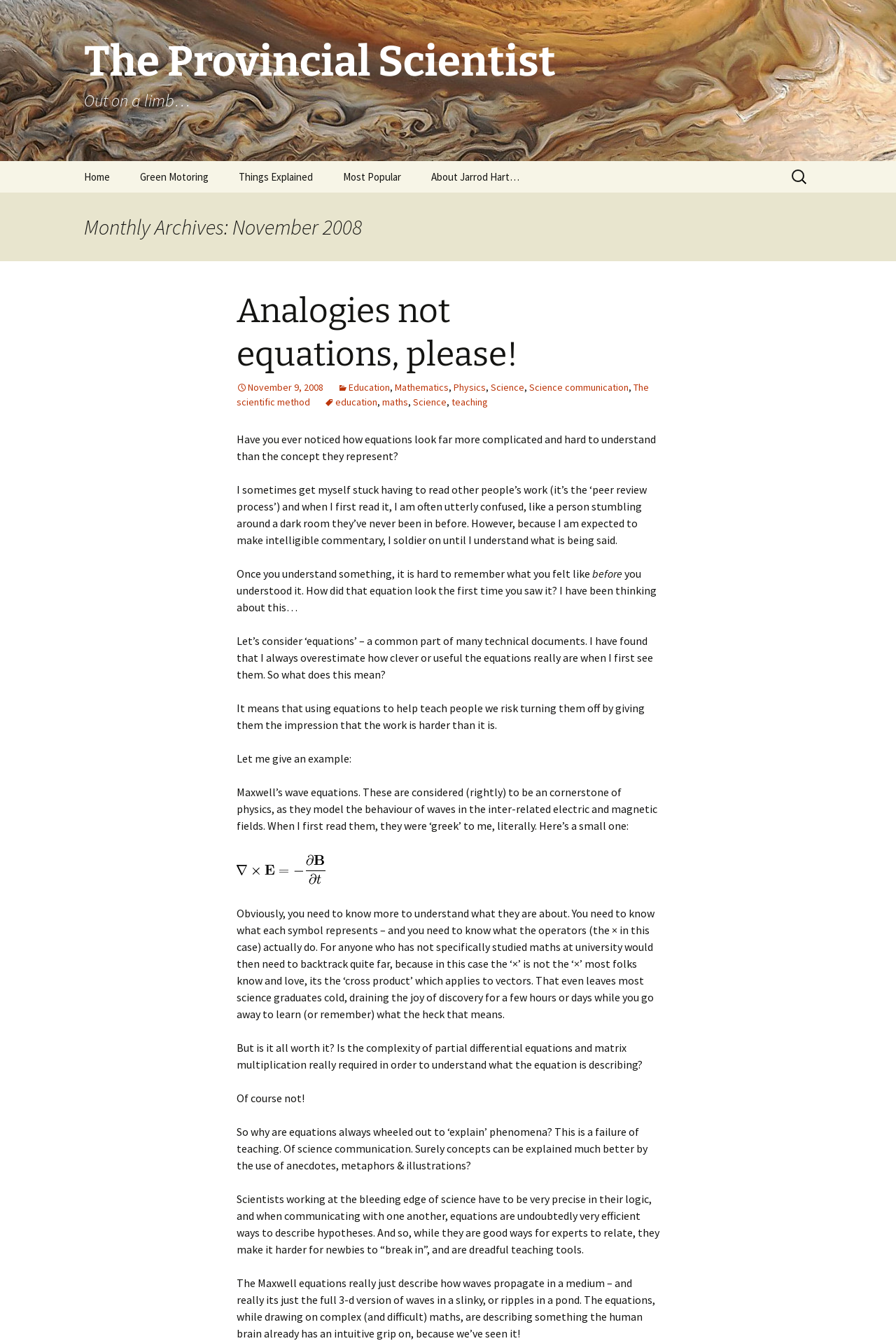Determine the bounding box coordinates of the element's region needed to click to follow the instruction: "Click on the 'About Jarrod Hart…' link". Provide these coordinates as four float numbers between 0 and 1, formatted as [left, top, right, bottom].

[0.466, 0.12, 0.595, 0.144]